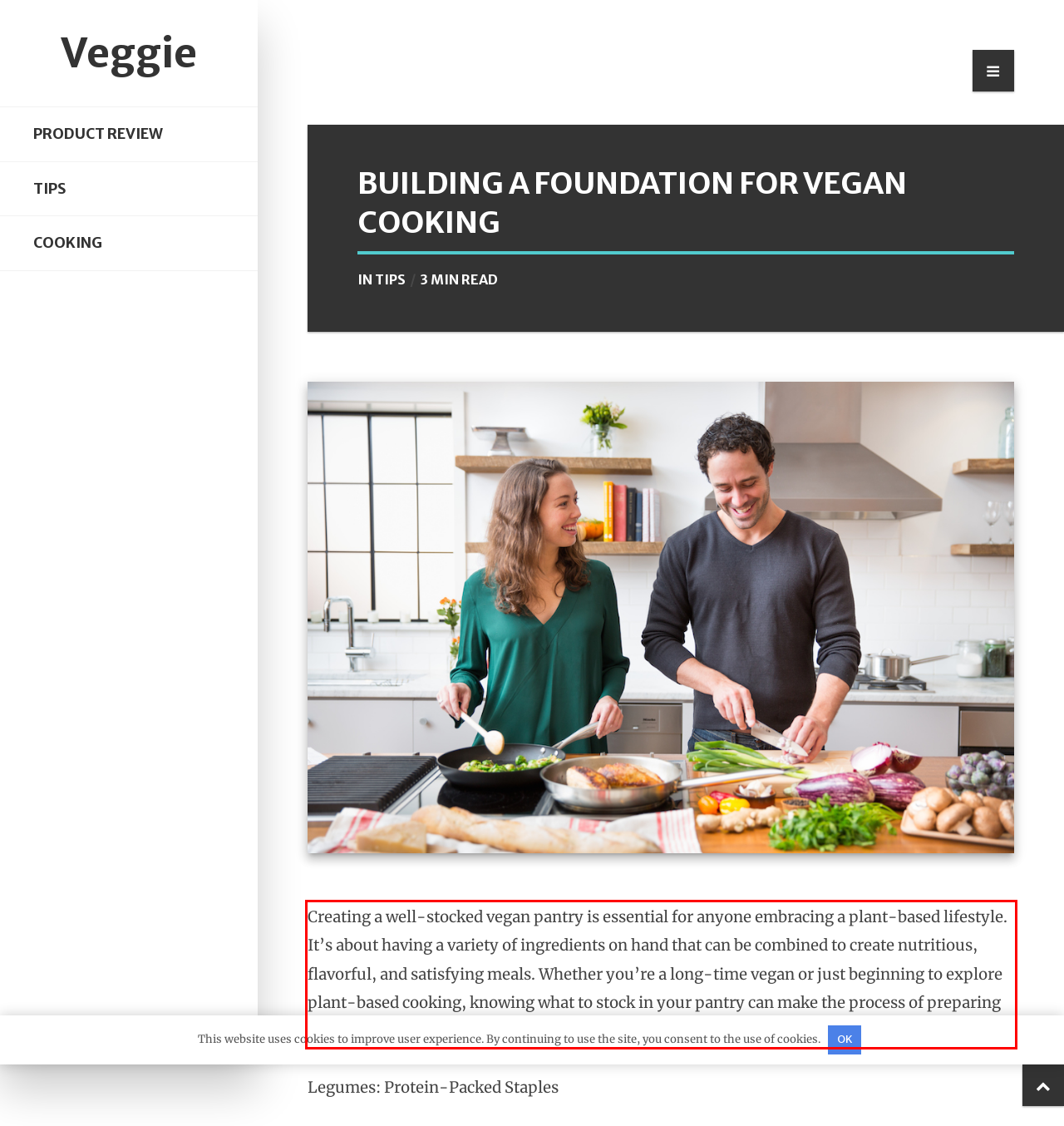You are provided with a screenshot of a webpage that includes a red bounding box. Extract and generate the text content found within the red bounding box.

Creating a well-stocked vegan pantry is essential for anyone embracing a plant-based lifestyle. It’s about having a variety of ingredients on hand that can be combined to create nutritious, flavorful, and satisfying meals. Whether you’re a long-time vegan or just beginning to explore plant-based cooking, knowing what to stock in your pantry can make the process of preparing vegan meals both enjoyable and convenient.